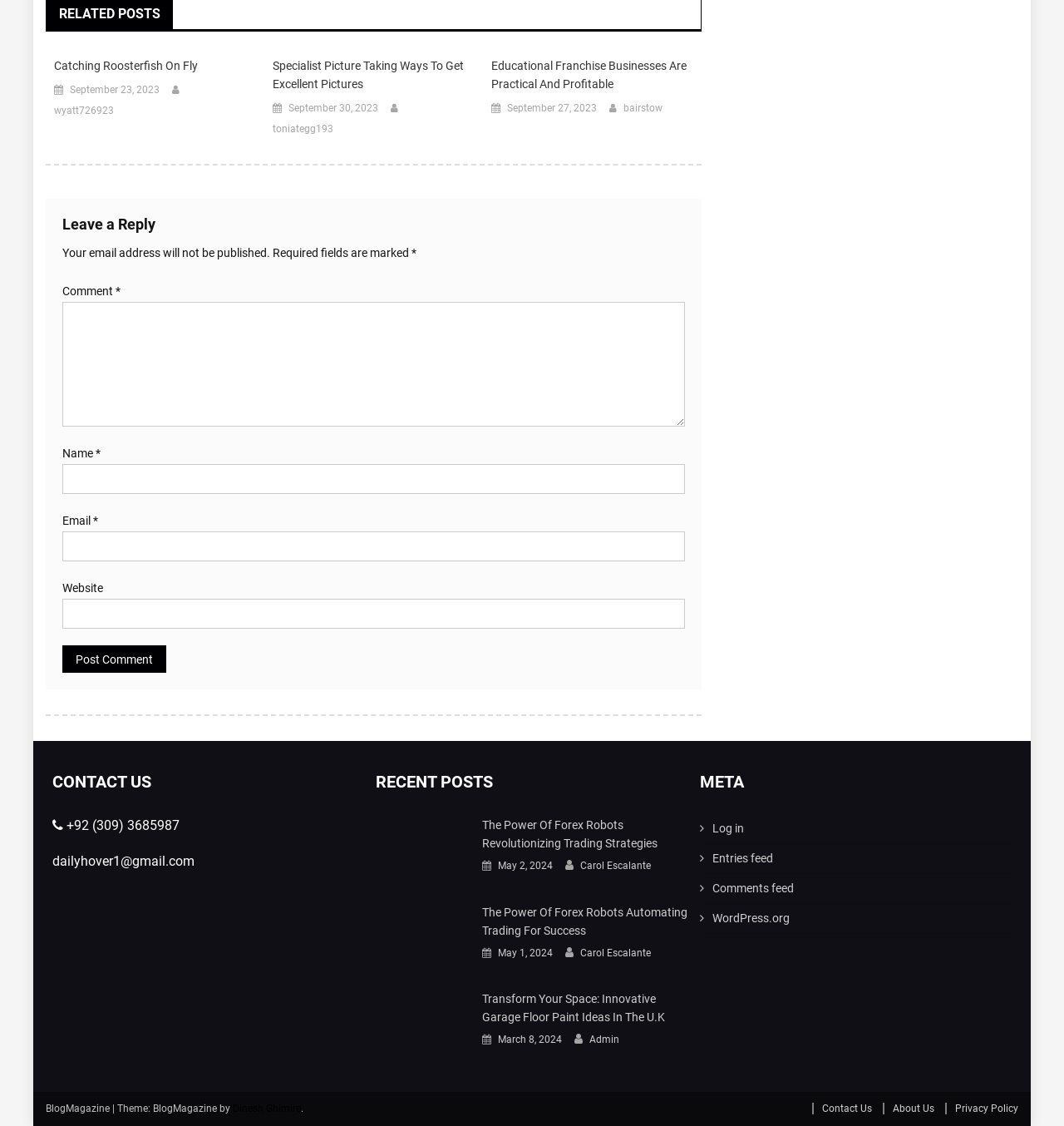Locate the UI element described as follows: "September 30, 2023September 15, 2022". Return the bounding box coordinates as four float numbers between 0 and 1 in the order [left, top, right, bottom].

[0.271, 0.089, 0.355, 0.105]